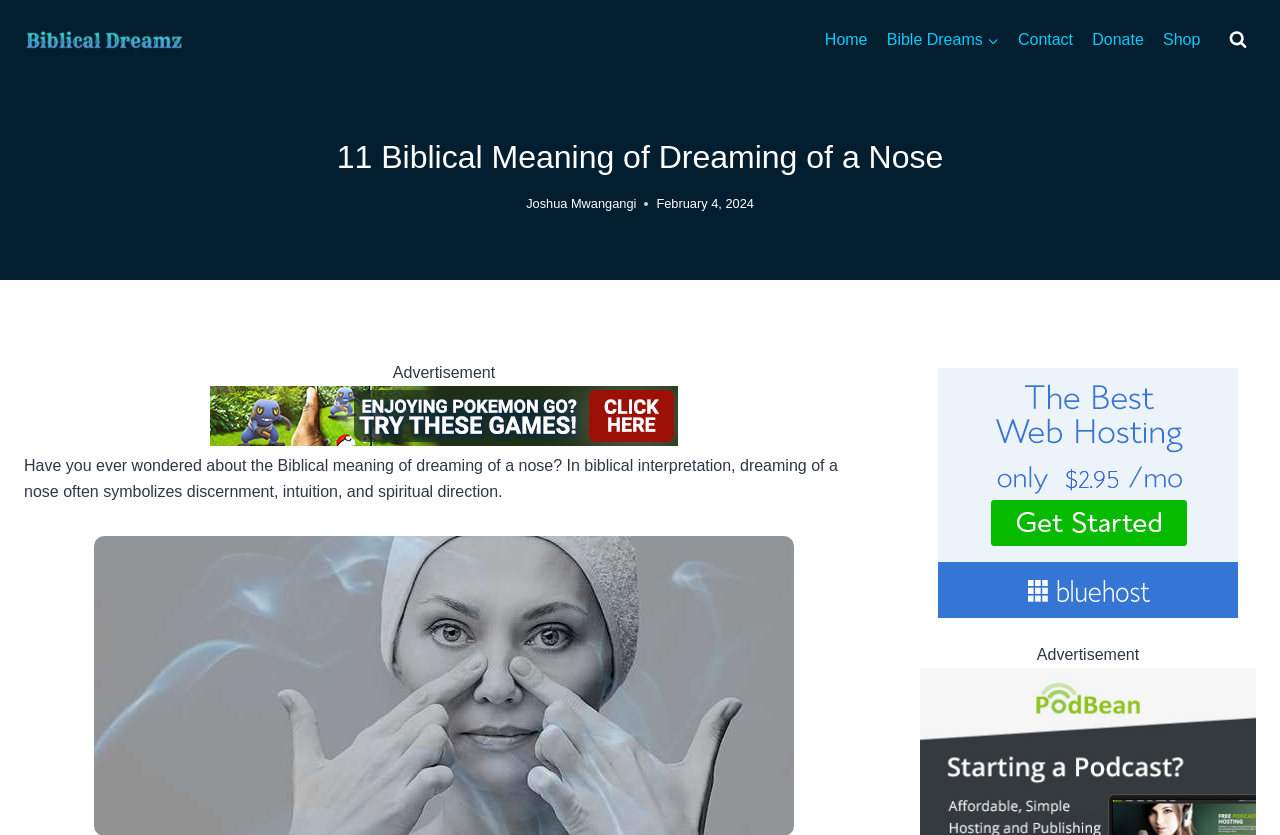Respond to the question below with a single word or phrase:
What is the purpose of the website?

Biblical dream interpretation